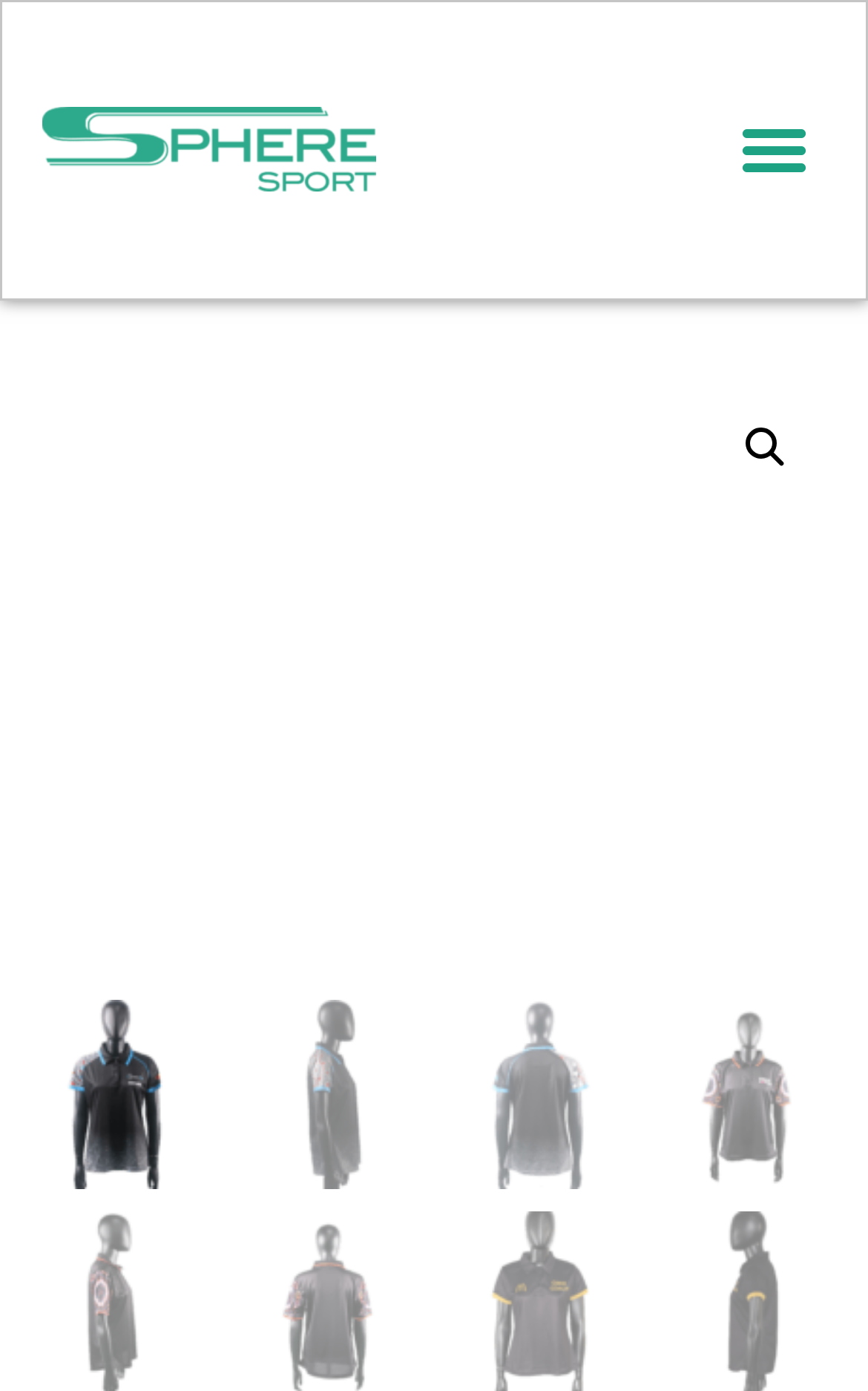Give a complete and precise description of the webpage's appearance.

The webpage is about custom sublimated polo shirts for teamwear brands. At the top left, there is a link with no text. Next to it, on the top right, is a button labeled "Menu Toggle" that is not expanded. Below the button, there is a search icon, represented by a magnifying glass emoji. 

The main content of the webpage is dominated by a large link with the text "Sublimation Polo Shirts" that spans almost the entire width of the page. This link is accompanied by an image with the same description, positioned above it. 

Below the main link, there are four images arranged horizontally, showcasing different types of sublimation polo shirts. The first and third images are labeled as "Sublimation Polo Shirts", while the second and fourth images are labeled as "womens-business-polo". These images are positioned near the bottom of the page, taking up a significant portion of the screen.